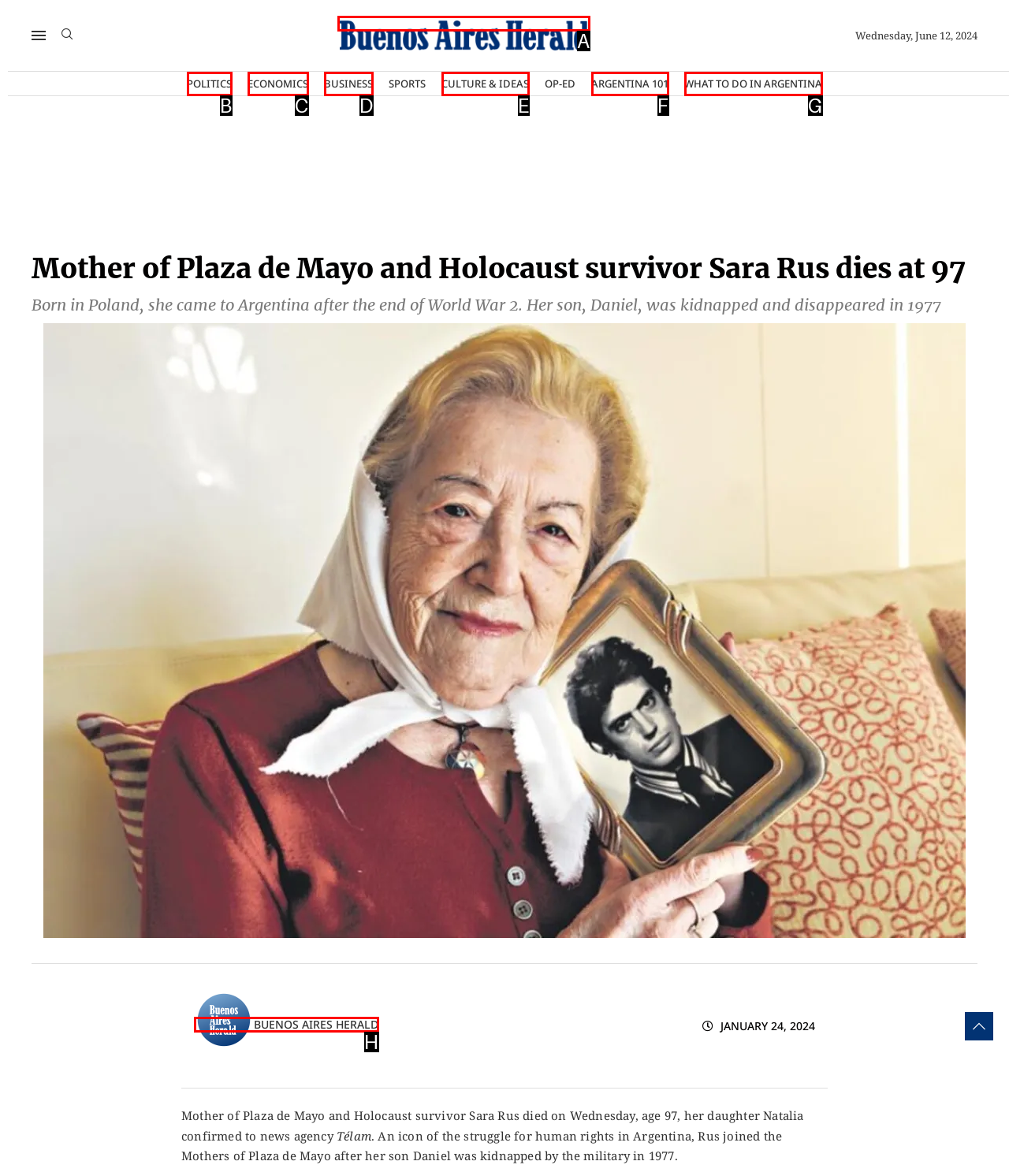Given the description: What to do in Argentina
Identify the letter of the matching UI element from the options.

G